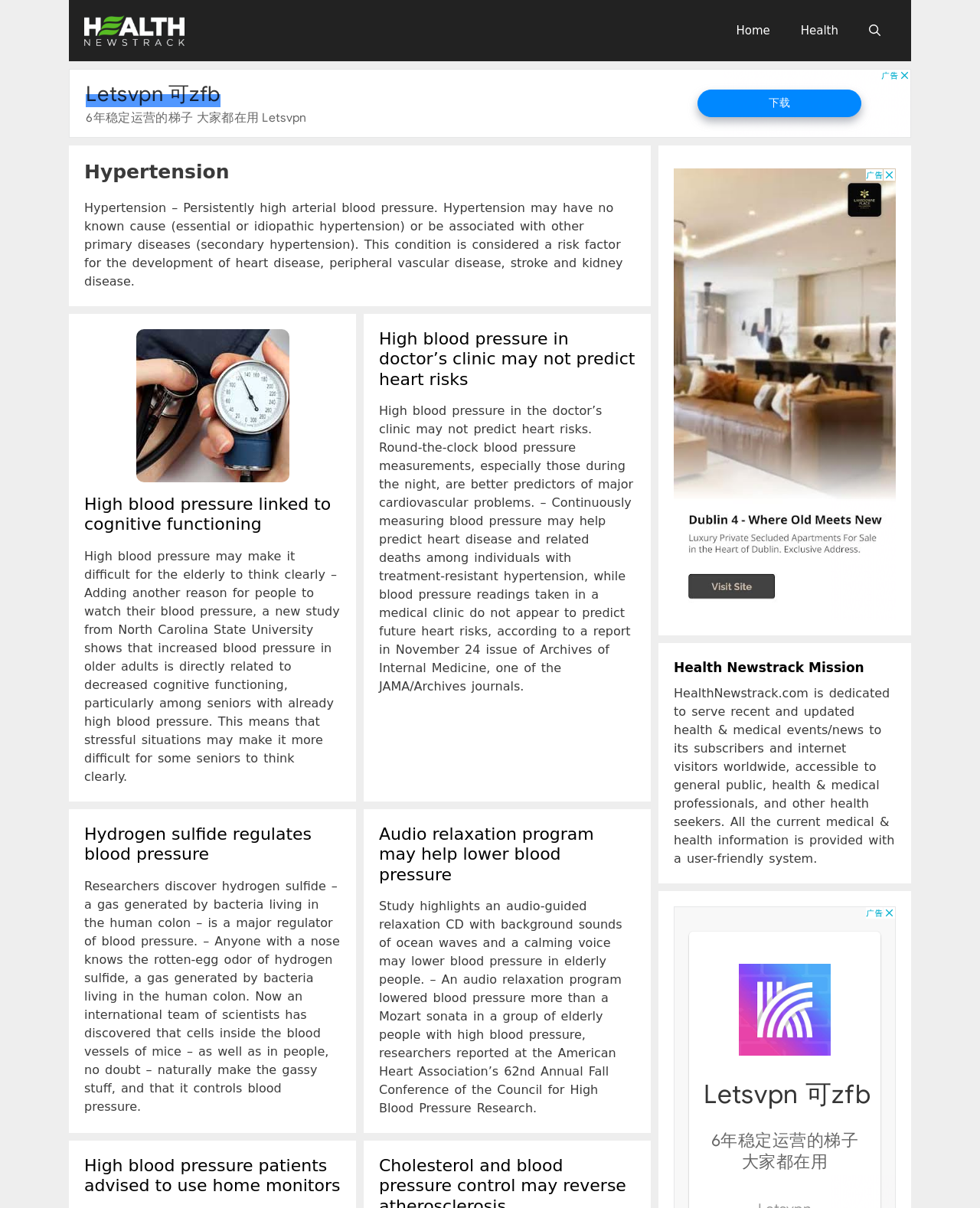Please identify the coordinates of the bounding box for the clickable region that will accomplish this instruction: "Open the search".

[0.871, 0.006, 0.914, 0.044]